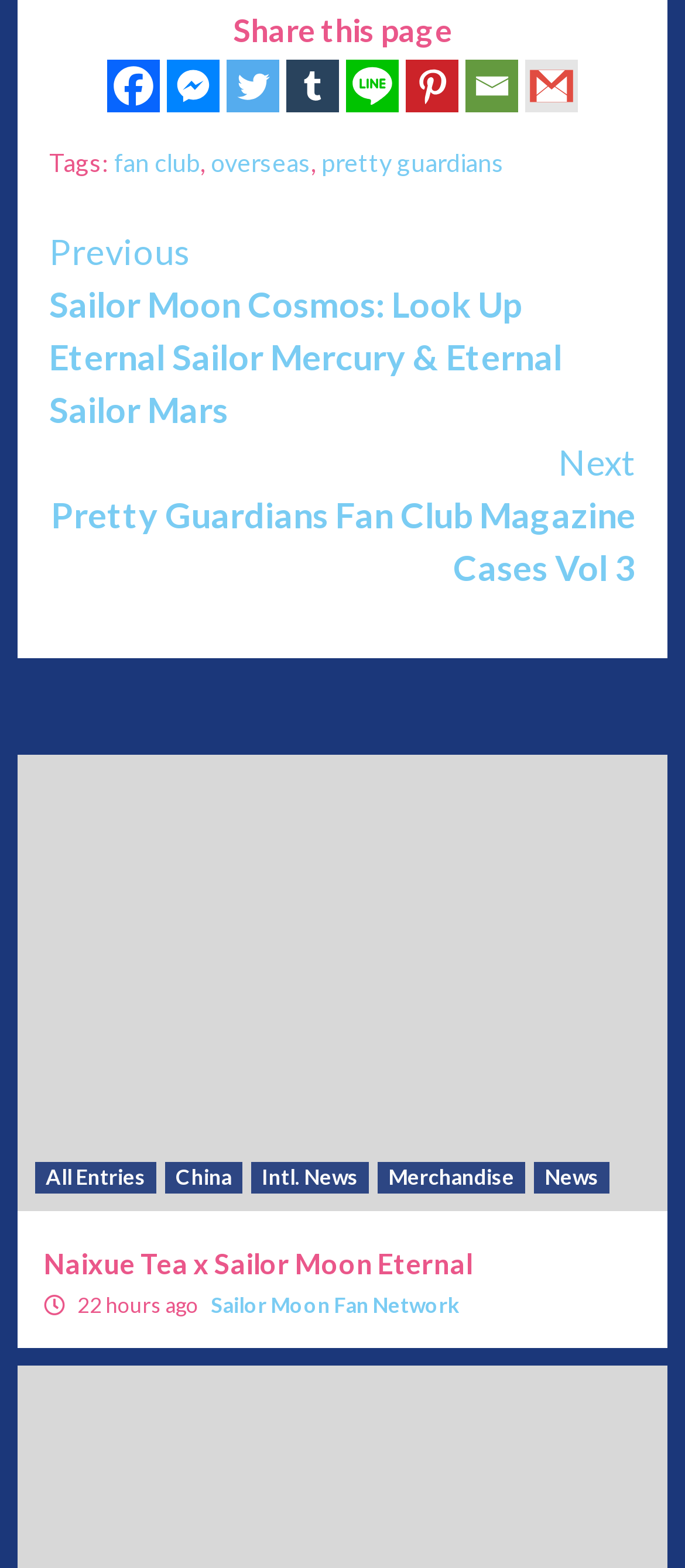Please determine the bounding box coordinates for the element that should be clicked to follow these instructions: "View all entries".

[0.051, 0.741, 0.228, 0.761]